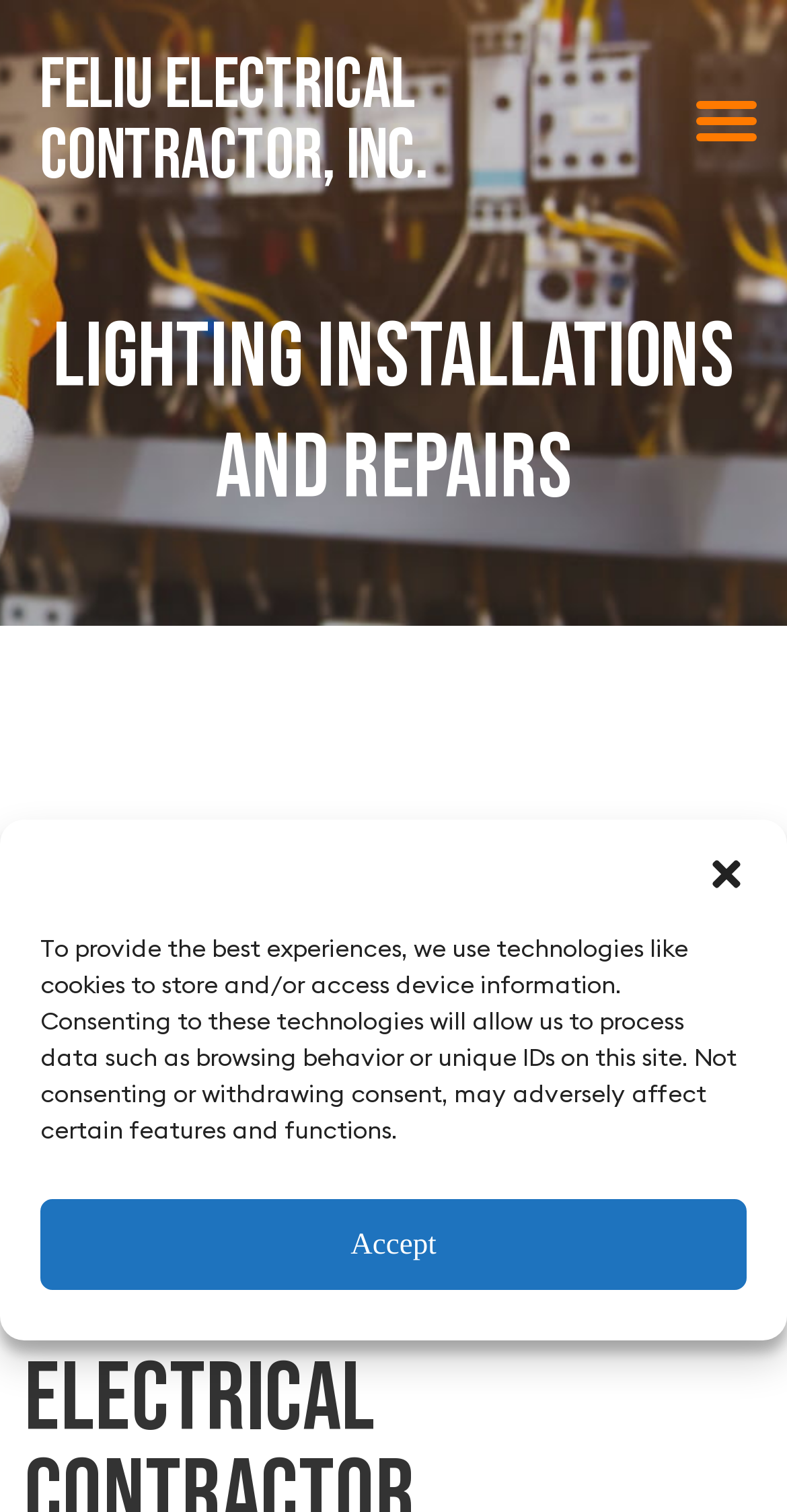Respond with a single word or phrase for the following question: 
What is the company name?

FELIU ELECTRICAL CONTRACTOR, INC.